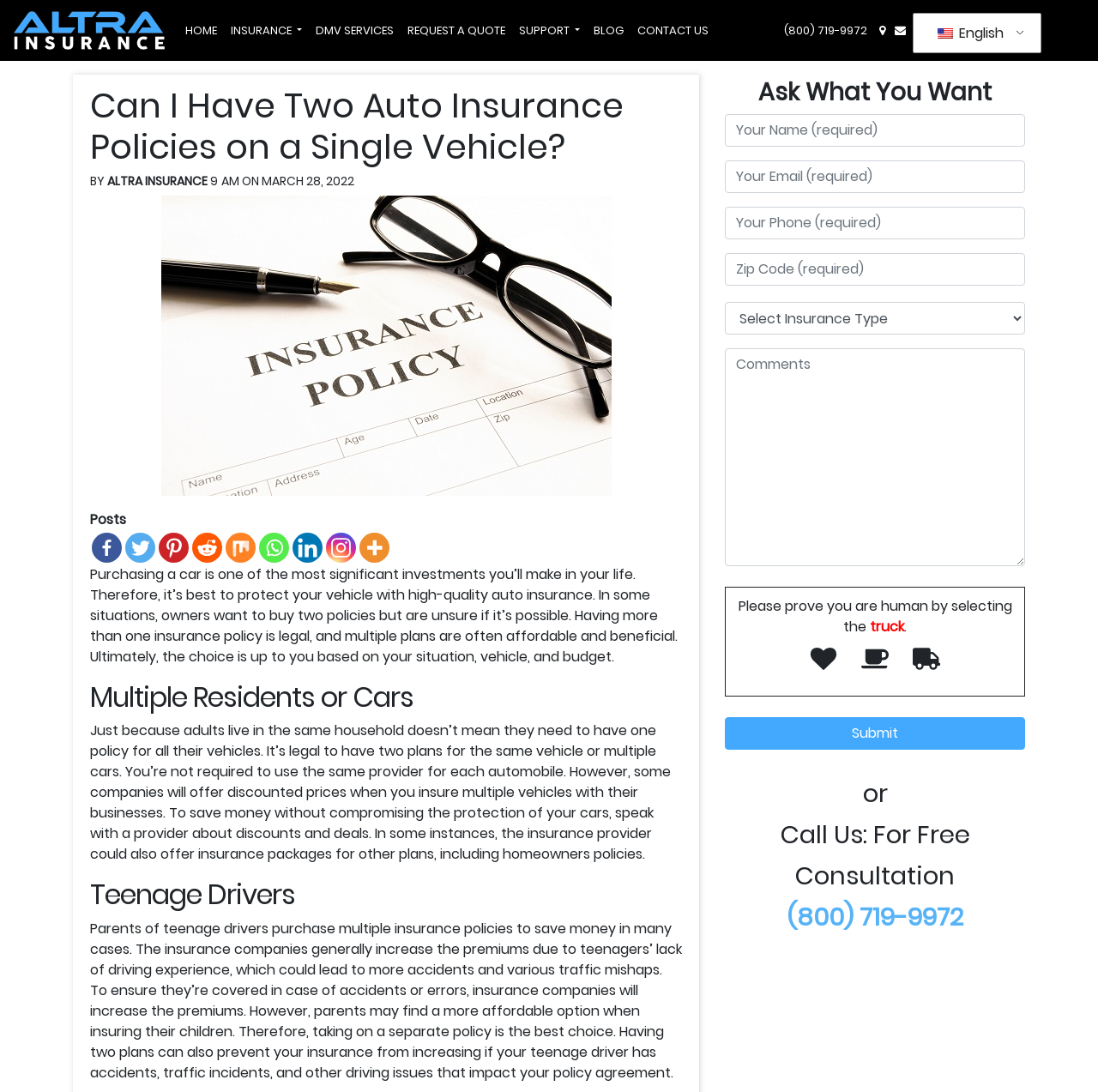Determine the bounding box coordinates (top-left x, top-left y, bottom-right x, bottom-right y) of the UI element described in the following text: aria-label="Pinterest" title="Pinterest"

[0.145, 0.488, 0.172, 0.515]